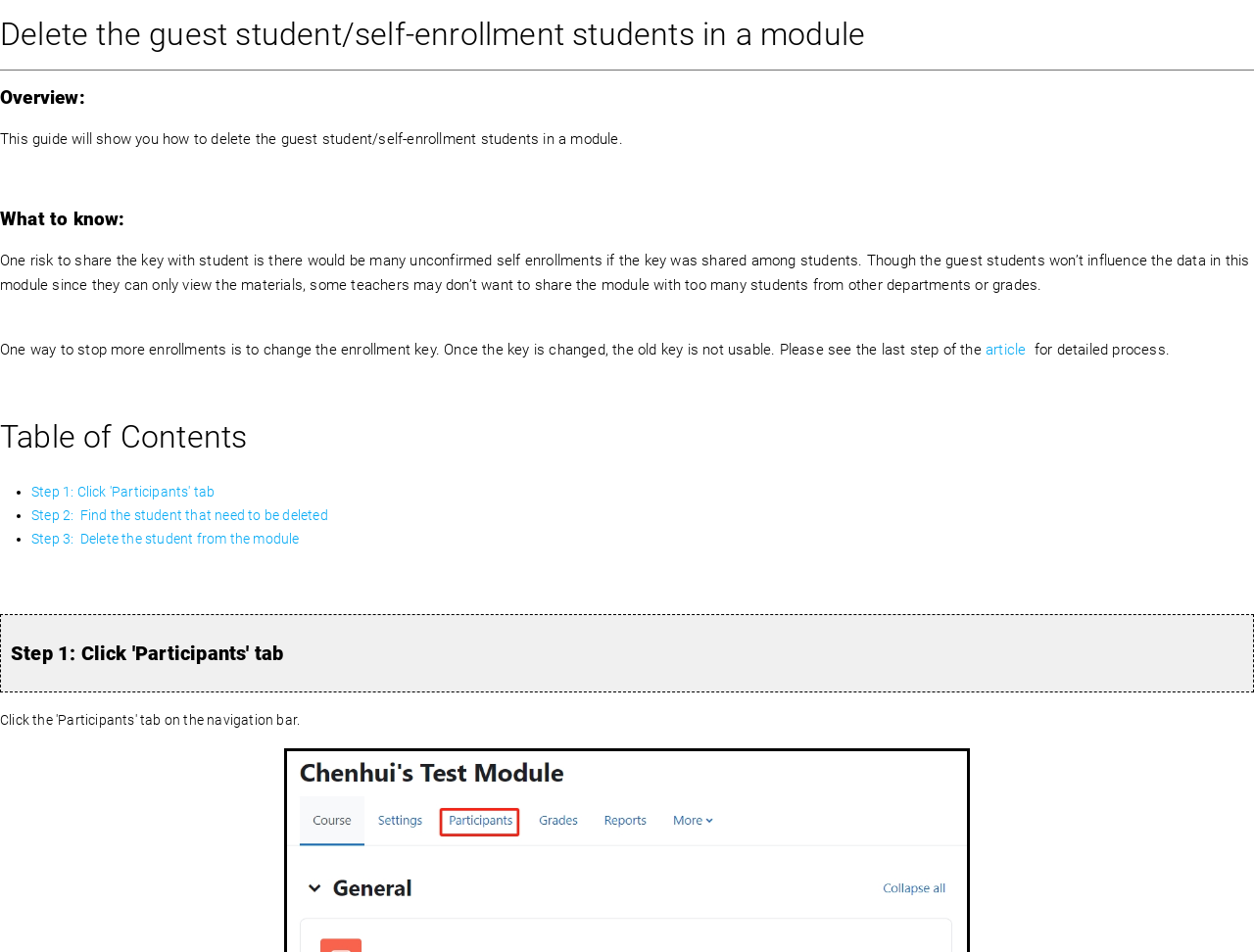Locate the UI element described by Contact in the provided webpage screenshot. Return the bounding box coordinates in the format (top-left x, top-left y, bottom-right x, bottom-right y), ensuring all values are between 0 and 1.

None